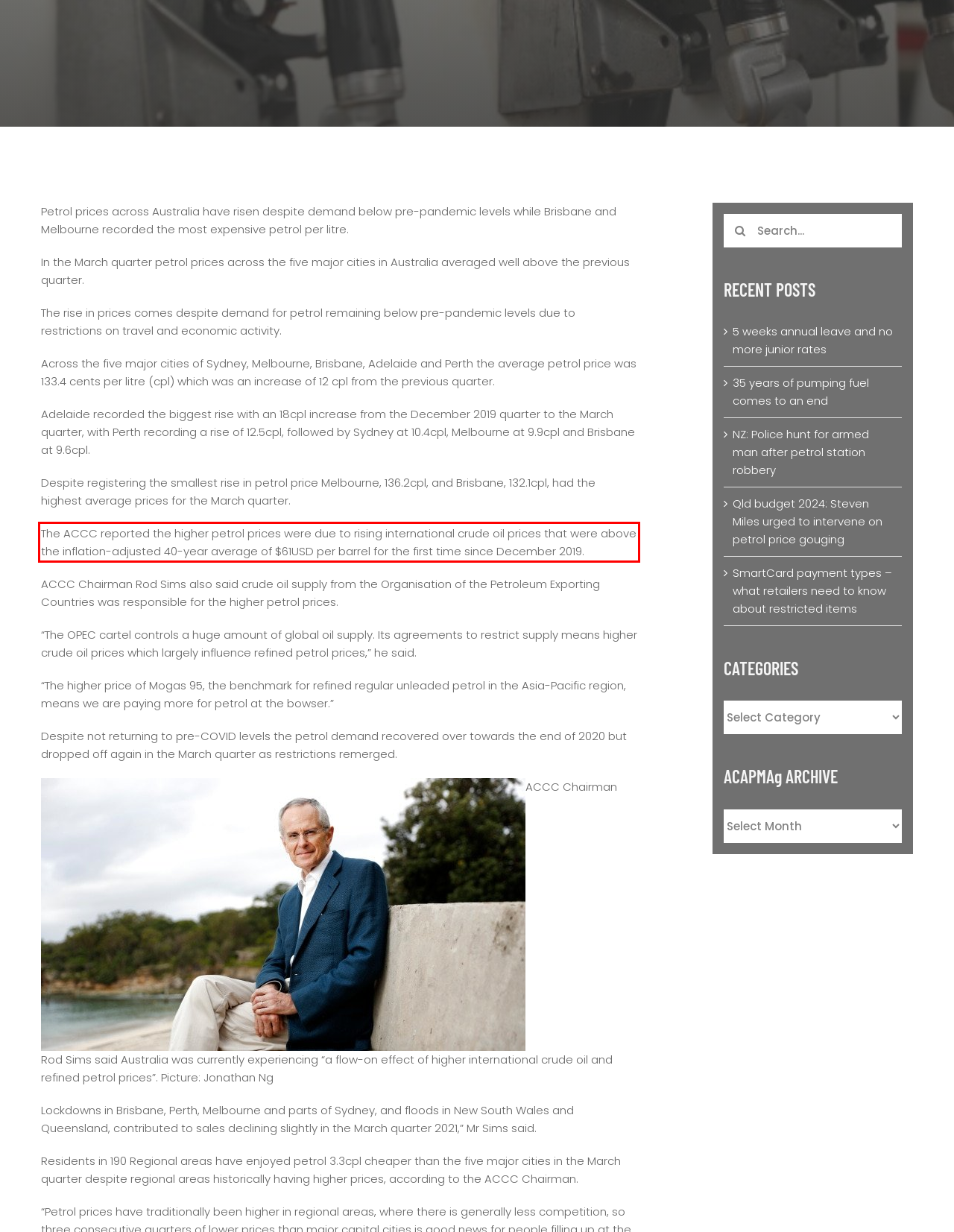By examining the provided screenshot of a webpage, recognize the text within the red bounding box and generate its text content.

The ACCC reported the higher petrol prices were due to rising international crude oil prices that were above the inflation-adjusted 40-year average of $61USD per barrel for the first time since December 2019.